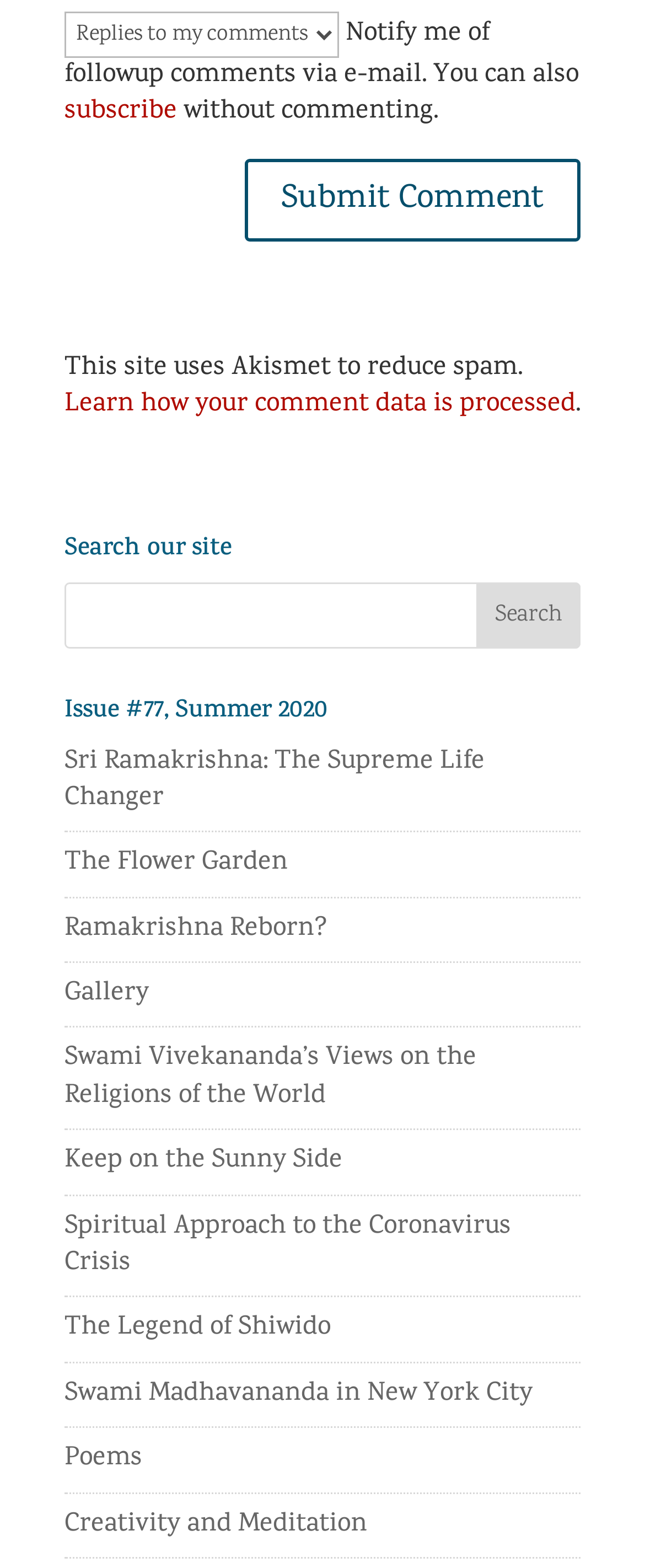Give a succinct answer to this question in a single word or phrase: 
How many search fields are there on this webpage?

1